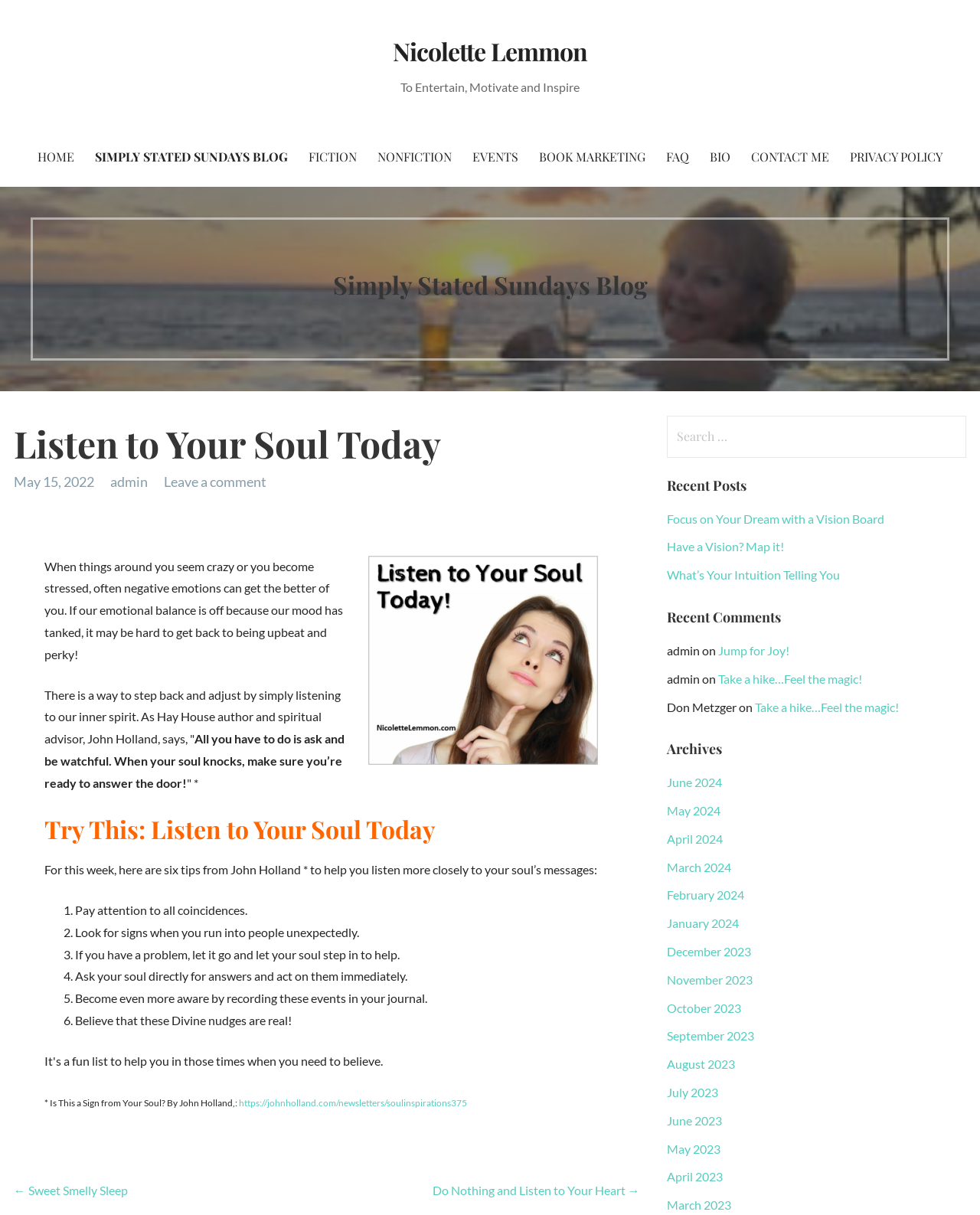Please identify the bounding box coordinates of the element I should click to complete this instruction: 'Read the 'Simply Stated Sundays Blog' article'. The coordinates should be given as four float numbers between 0 and 1, like this: [left, top, right, bottom].

[0.08, 0.221, 0.92, 0.249]